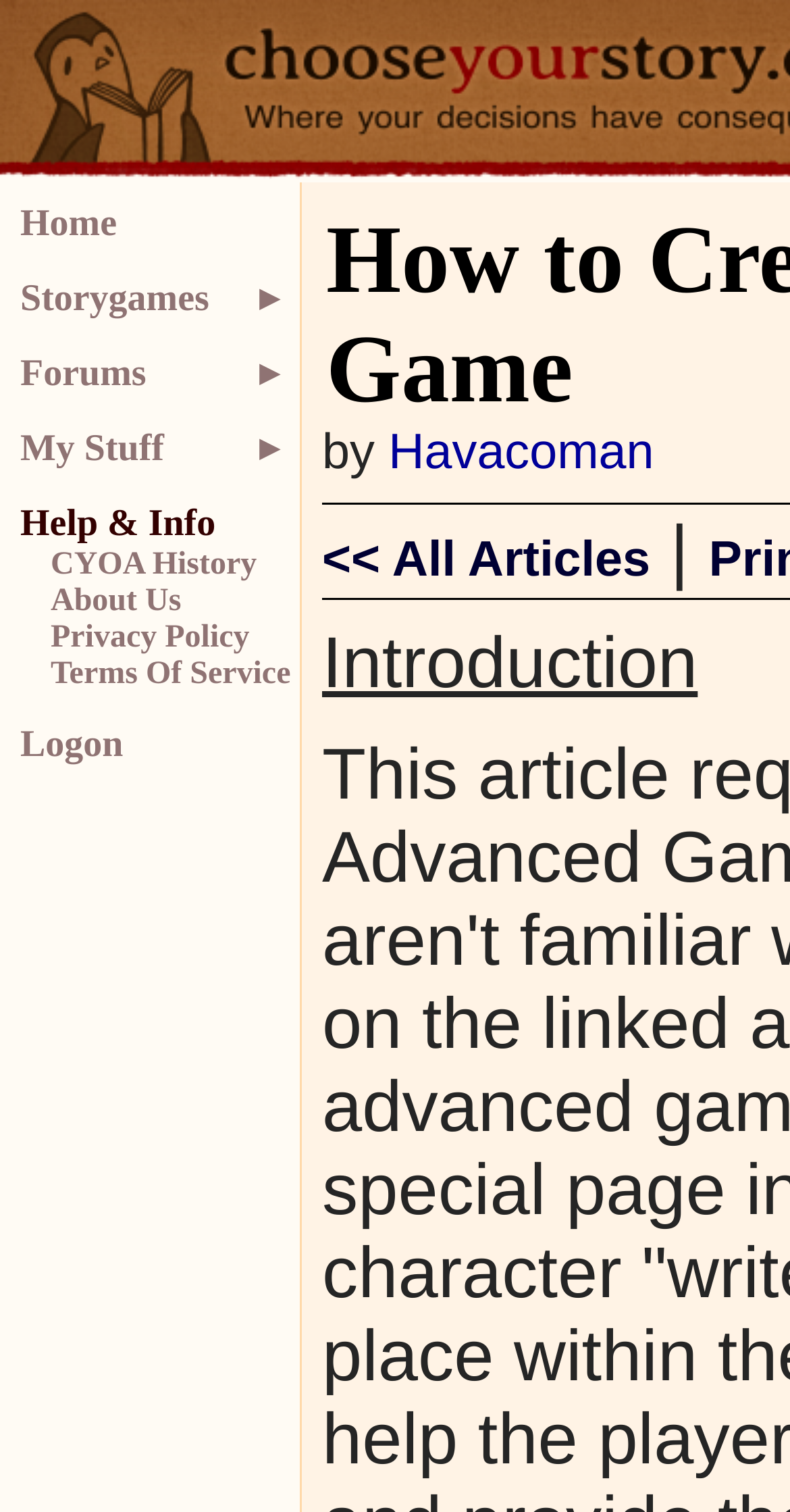Determine the bounding box coordinates of the area to click in order to meet this instruction: "go to home page".

[0.026, 0.134, 0.374, 0.164]